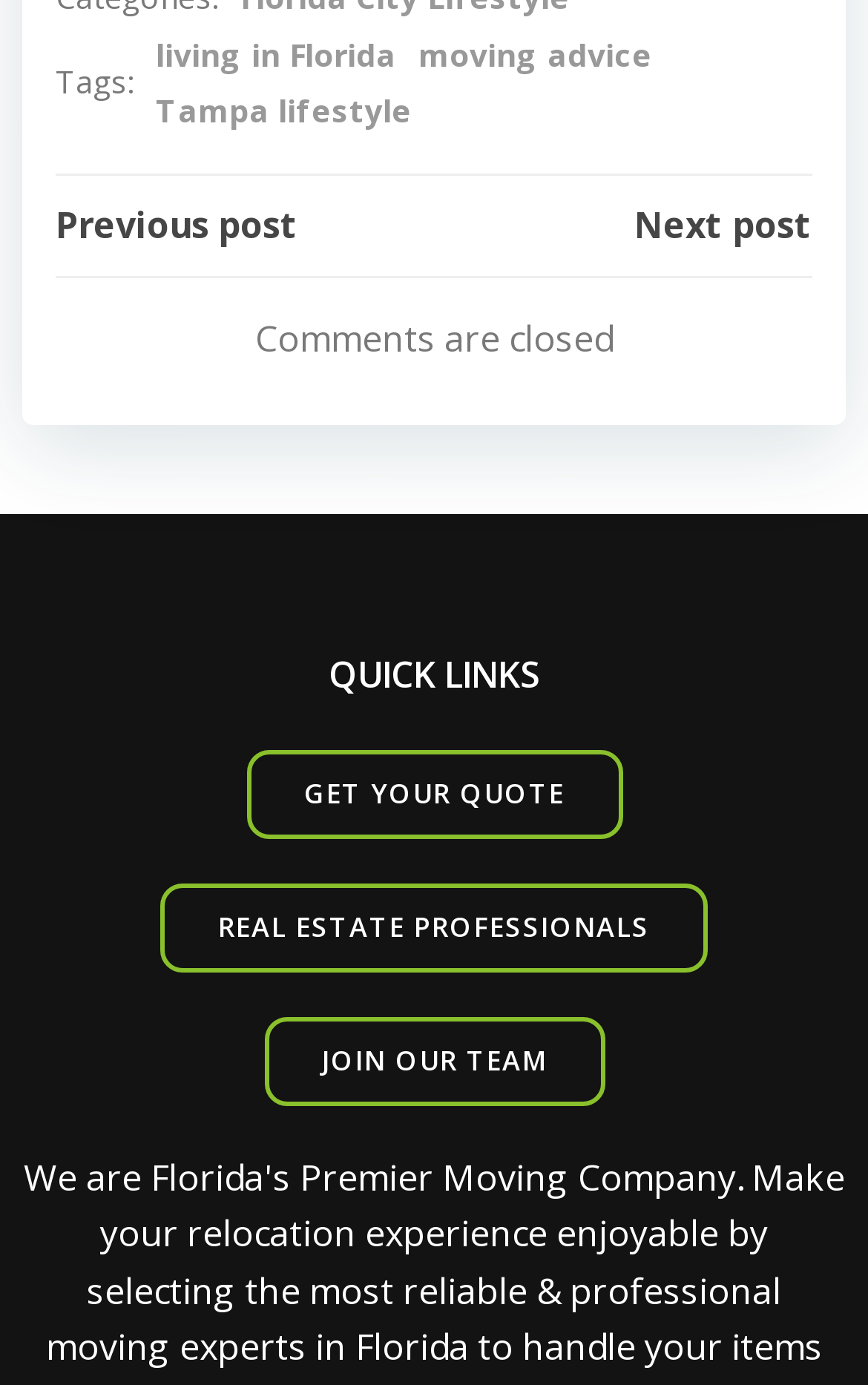Please respond in a single word or phrase: 
How many links are there in the post navigation section?

2